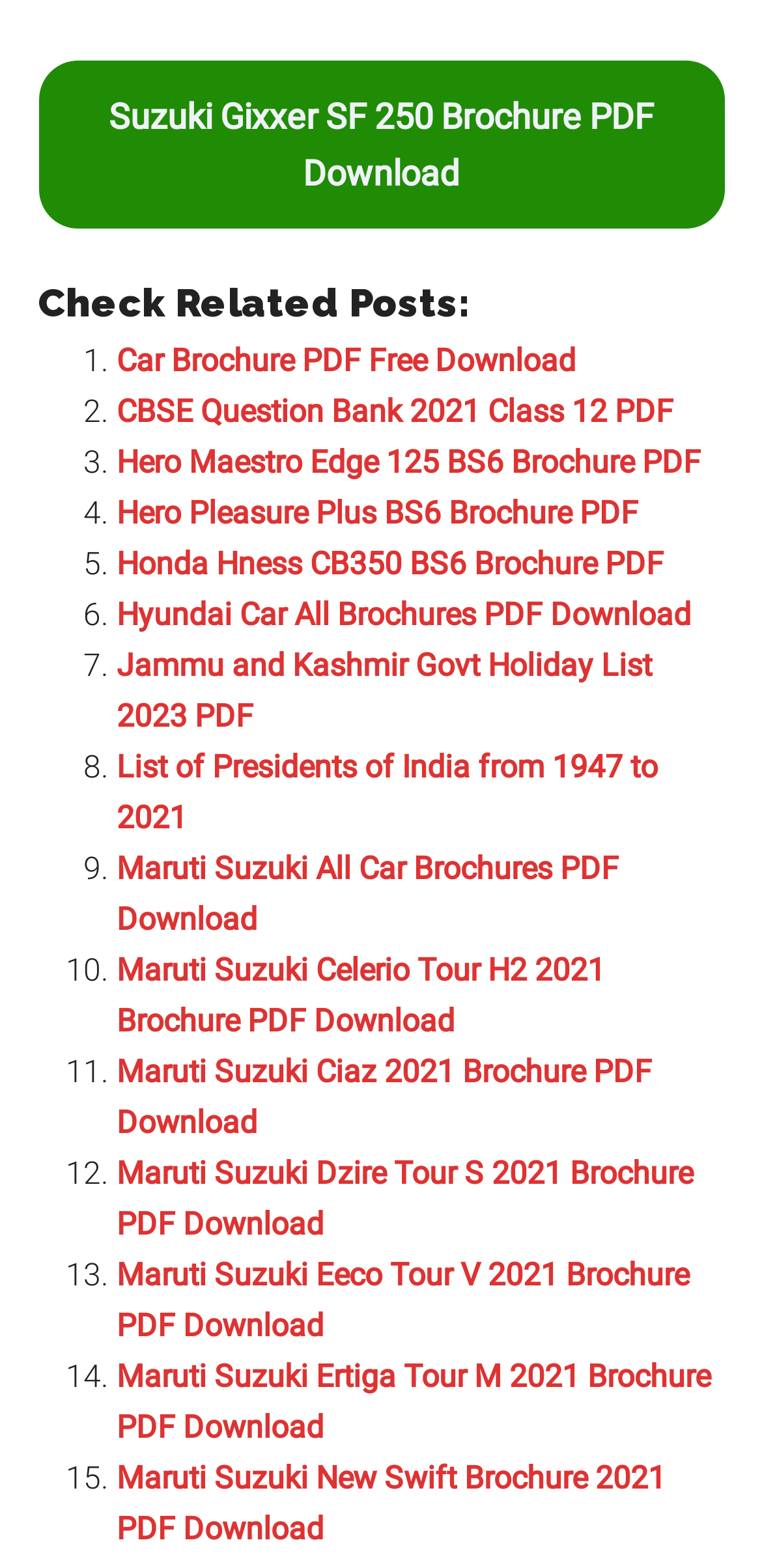What type of content is available on this webpage?
Please answer the question with a detailed response using the information from the screenshot.

I analyzed the links and text on the webpage and found that it provides brochures and PDFs for various products, including cars and motorcycles, as well as educational resources.